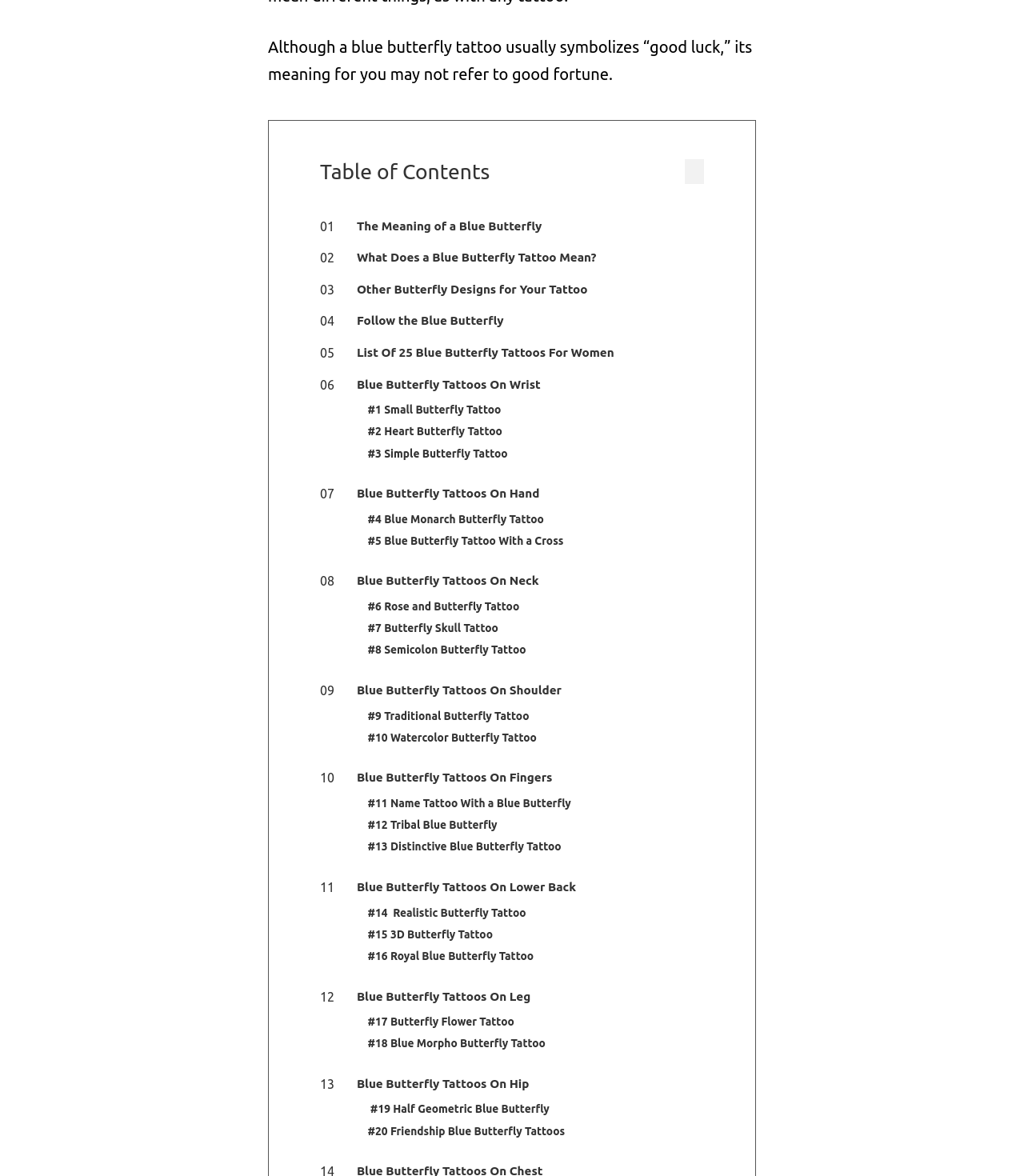Please find the bounding box coordinates of the section that needs to be clicked to achieve this instruction: "Click the 'The Meaning of a Blue Butterfly' link".

[0.329, 0.184, 0.529, 0.2]